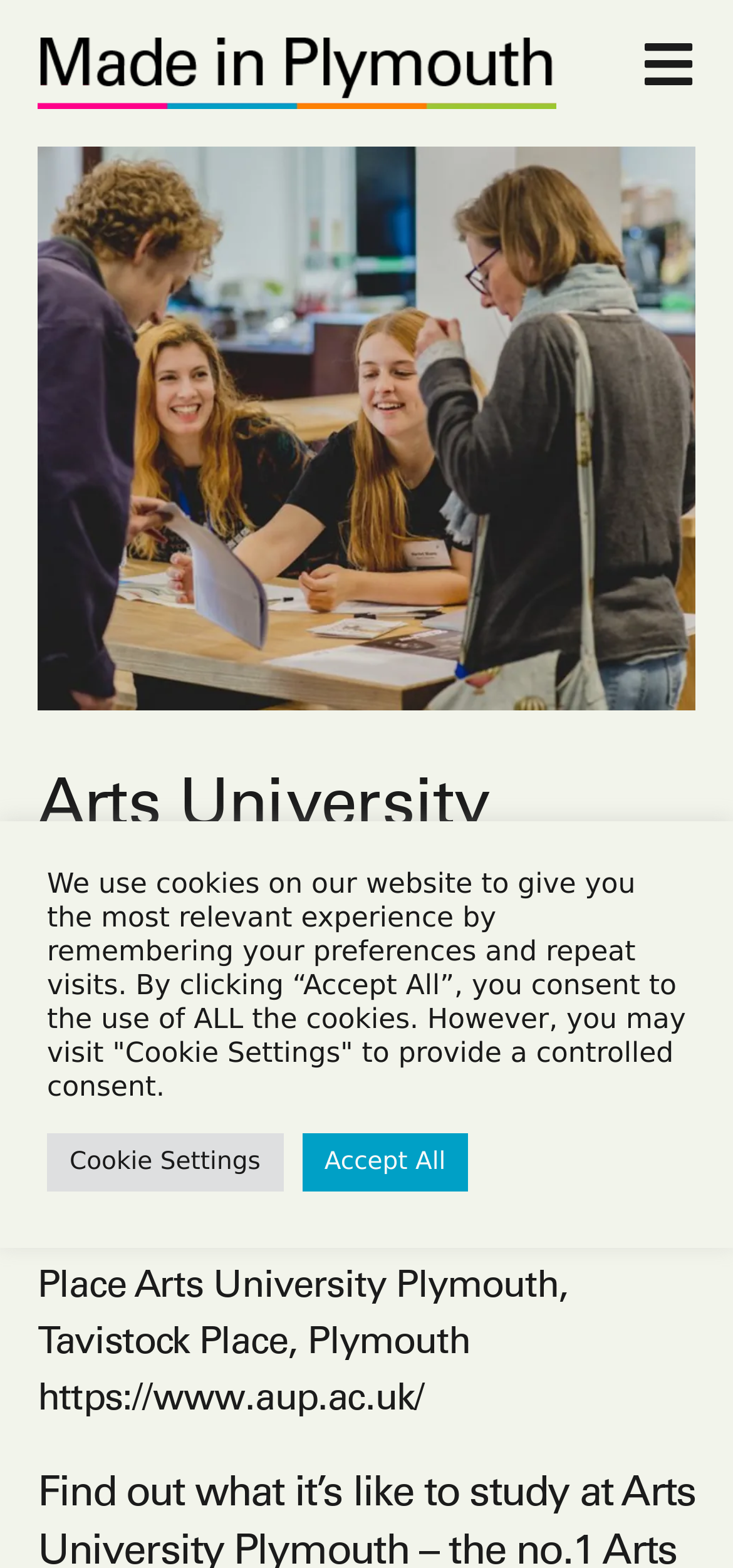Determine the bounding box coordinates in the format (top-left x, top-left y, bottom-right x, bottom-right y). Ensure all values are floating point numbers between 0 and 1. Identify the bounding box of the UI element described by: alt="International Credit Standards Network"

None